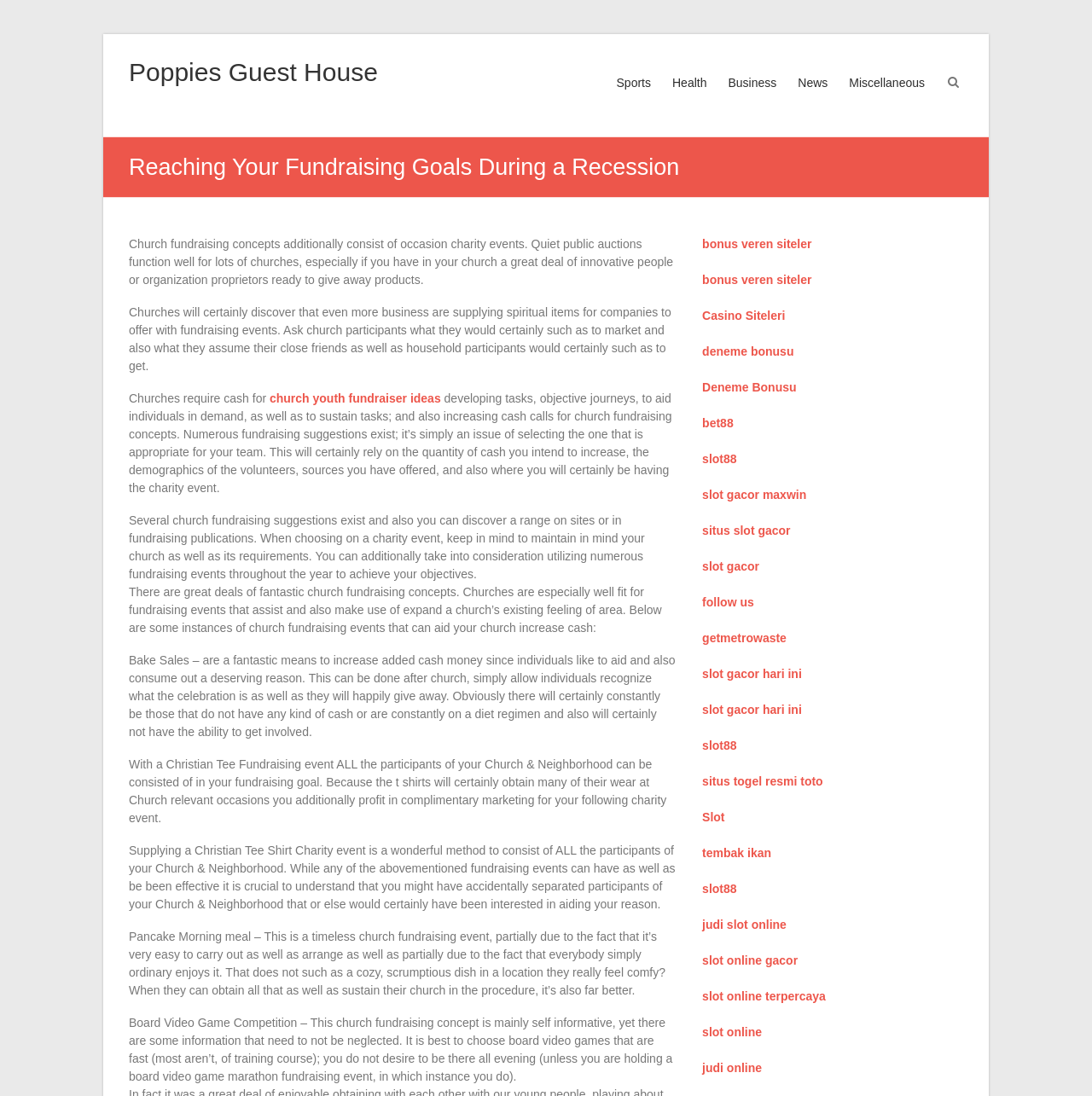Identify the bounding box coordinates of the specific part of the webpage to click to complete this instruction: "Follow 'slot88'".

[0.643, 0.674, 0.675, 0.686]